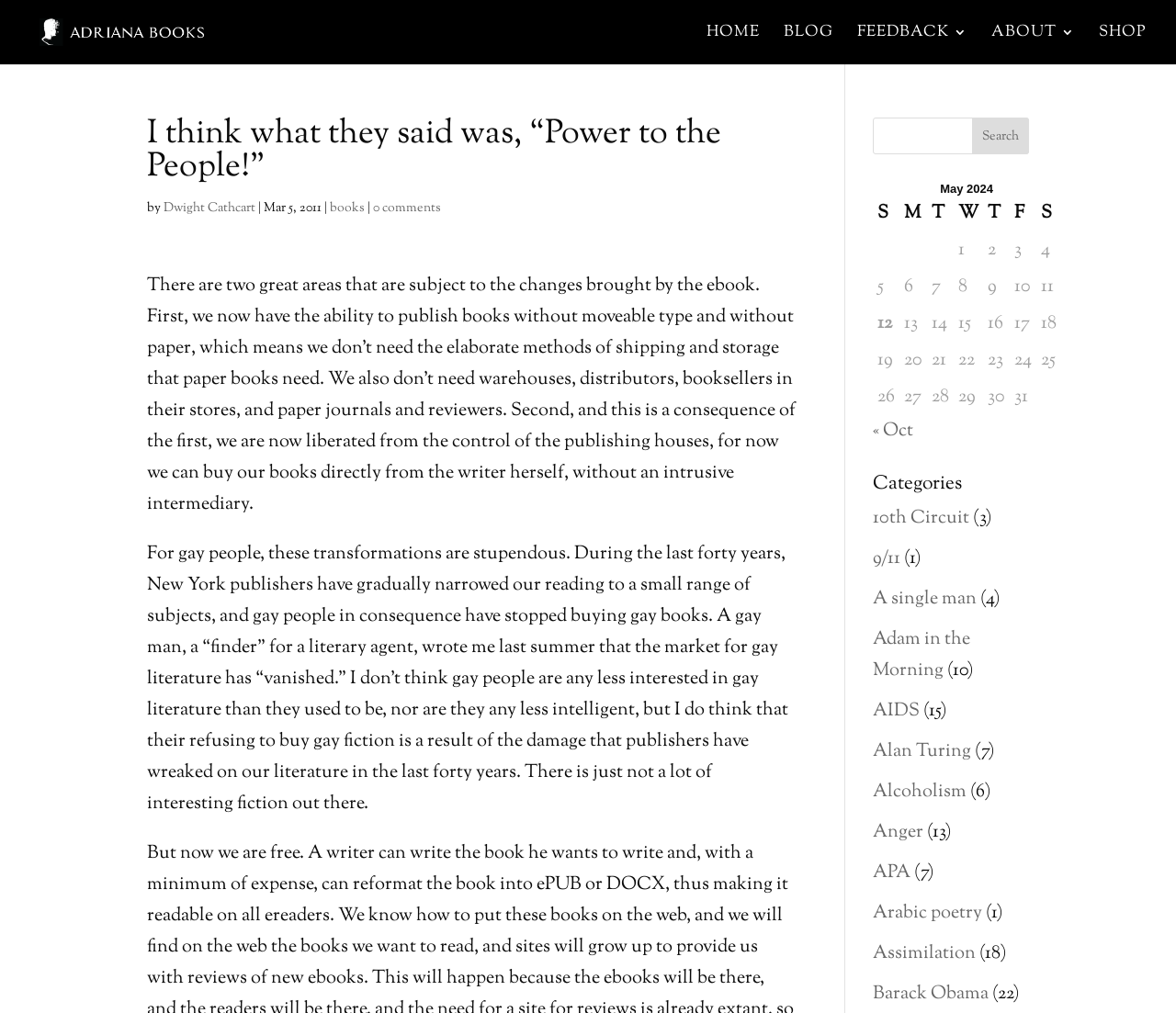Provide a short answer using a single word or phrase for the following question: 
What is the purpose of the search box?

To search the website